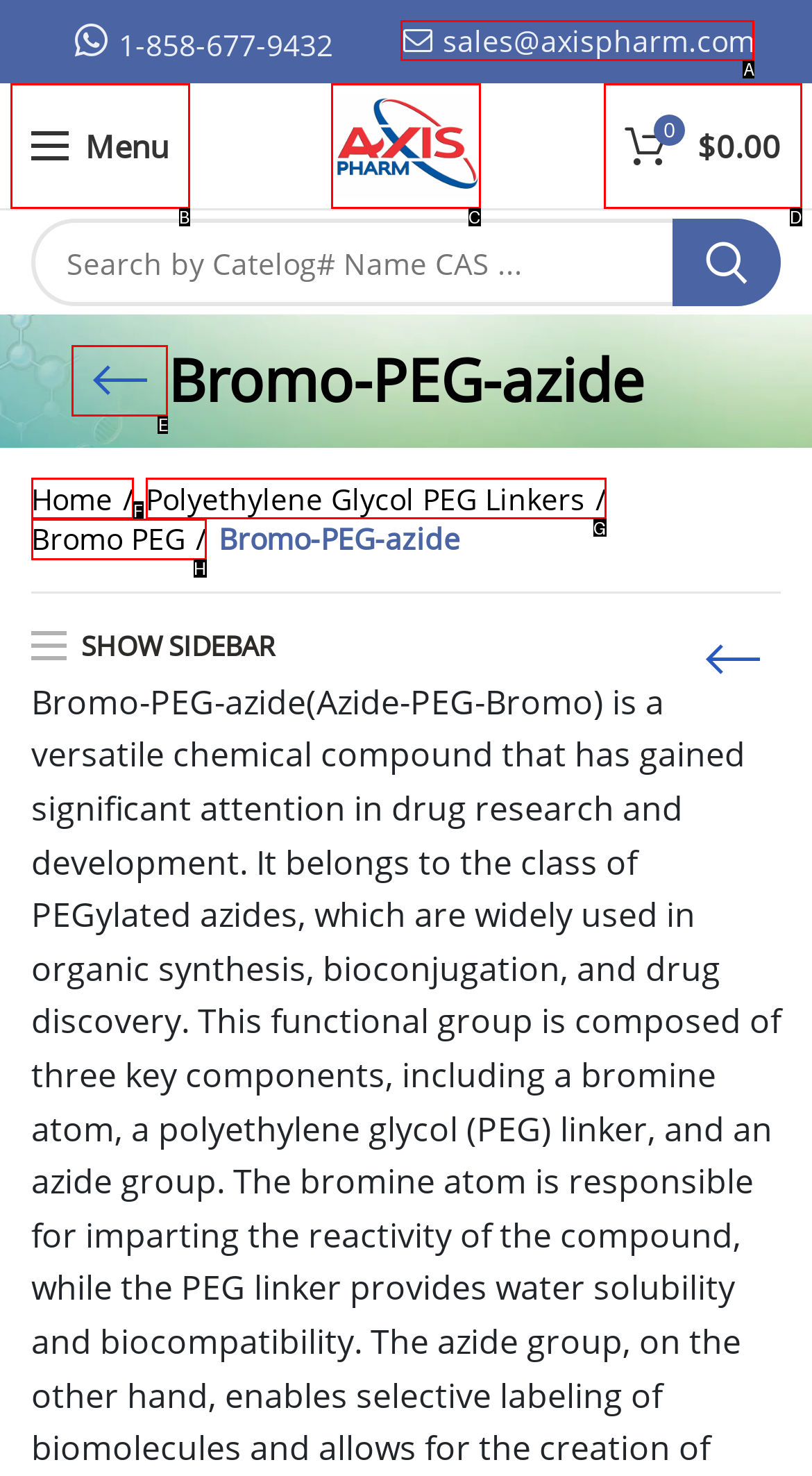Choose the correct UI element to click for this task: Contact sales Answer using the letter from the given choices.

A